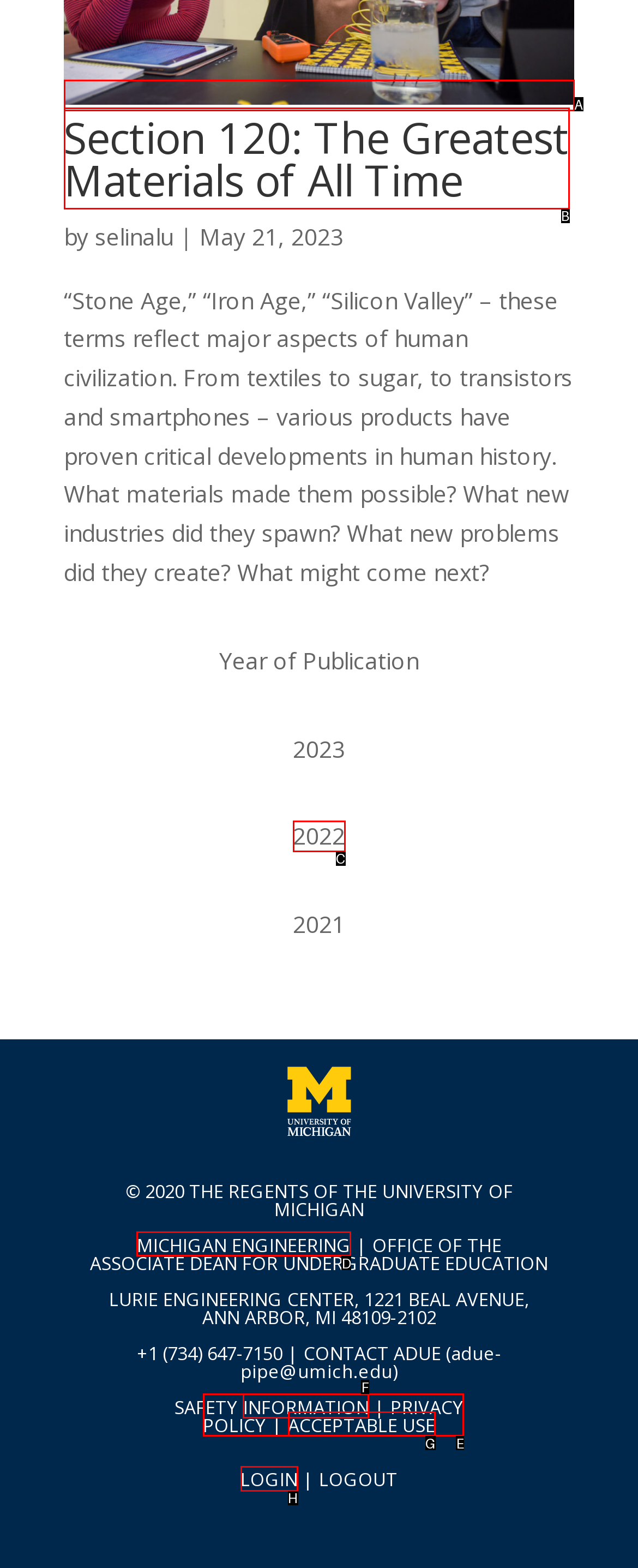Select the option I need to click to accomplish this task: Login to the system
Provide the letter of the selected choice from the given options.

H